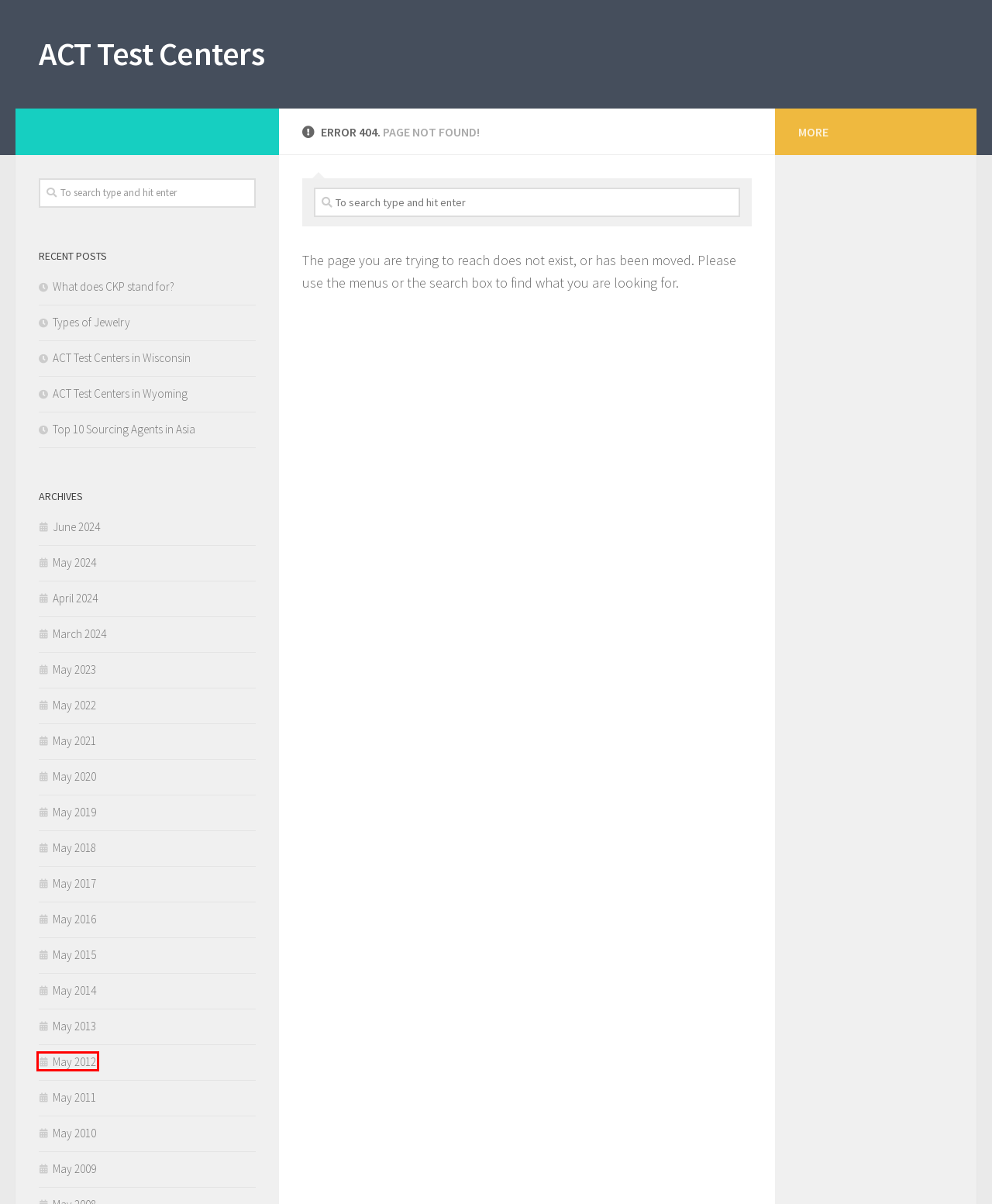Evaluate the webpage screenshot and identify the element within the red bounding box. Select the webpage description that best fits the new webpage after clicking the highlighted element. Here are the candidates:
A. May 2023 – ACT Test Centers
B. May 2018 – ACT Test Centers
C. May 2017 – ACT Test Centers
D. May 2012 – ACT Test Centers
E. May 2014 – ACT Test Centers
F. May 2019 – ACT Test Centers
G. What does CKP stand for? – ACT Test Centers
H. March 2024 – ACT Test Centers

D